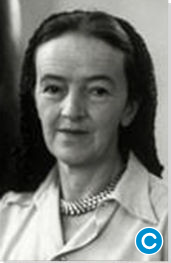Analyze the image and describe all the key elements you observe.

This image features a portrait of Barbara Hepworth, a prominent British sculptor known for her modernist sculptures and innovative use of materials. In the photograph, Hepworth is seen with a serene expression, her hair styled in a simple manner, and wearing a light-colored blouse accented by a distinctive necklace. The backdrop is softly blurred, emphasizing her presence. Hepworth's work has significantly influenced the evolution of abstract sculpture, showcasing her unique ability to merge figurative and abstract forms. She was a pioneering figure in a male-dominated field, and her insights into sculptural materials and forms continue to resonate in contemporary art.